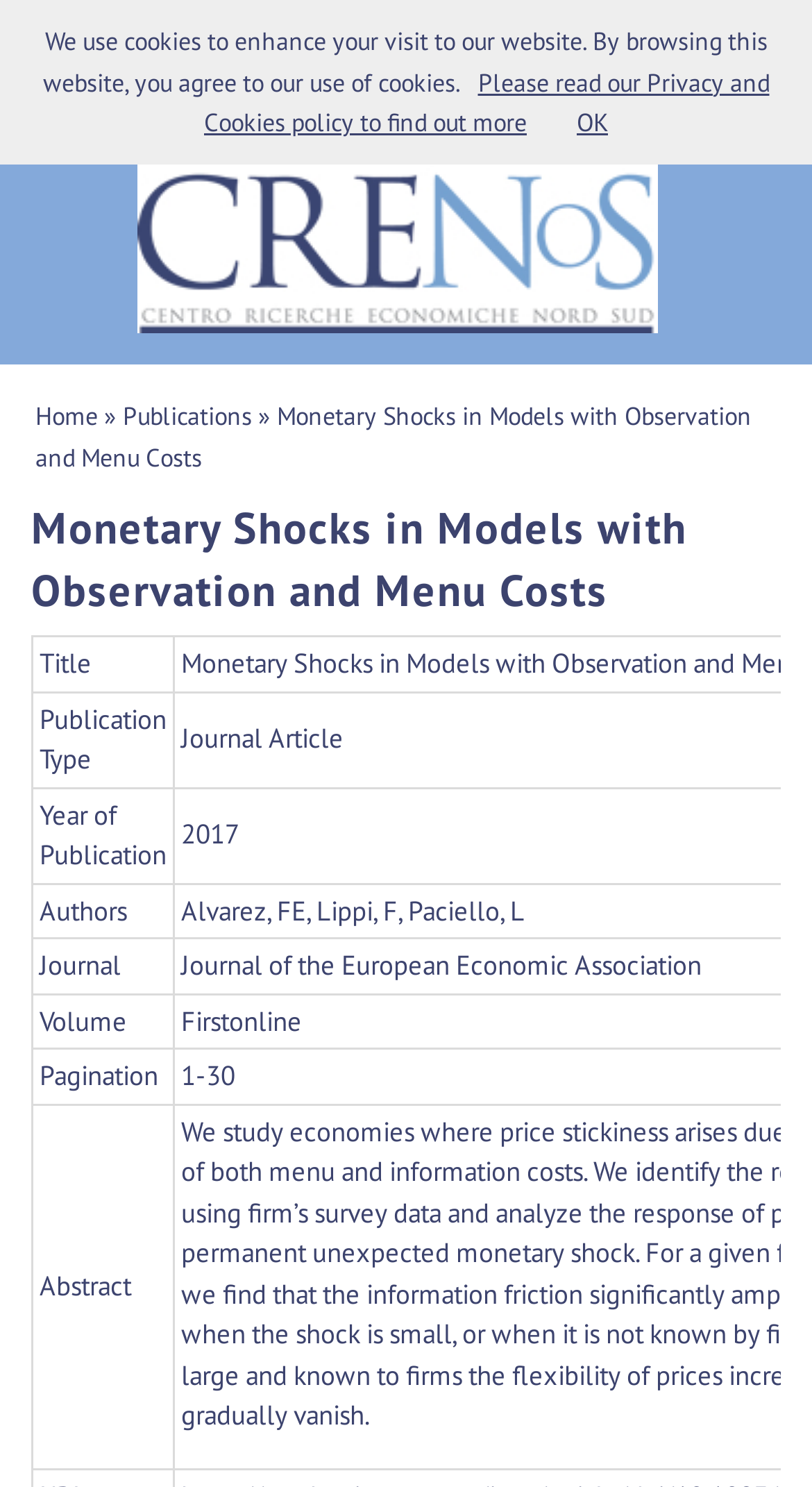Use a single word or phrase to answer the following:
How many columns are in the publication table?

8